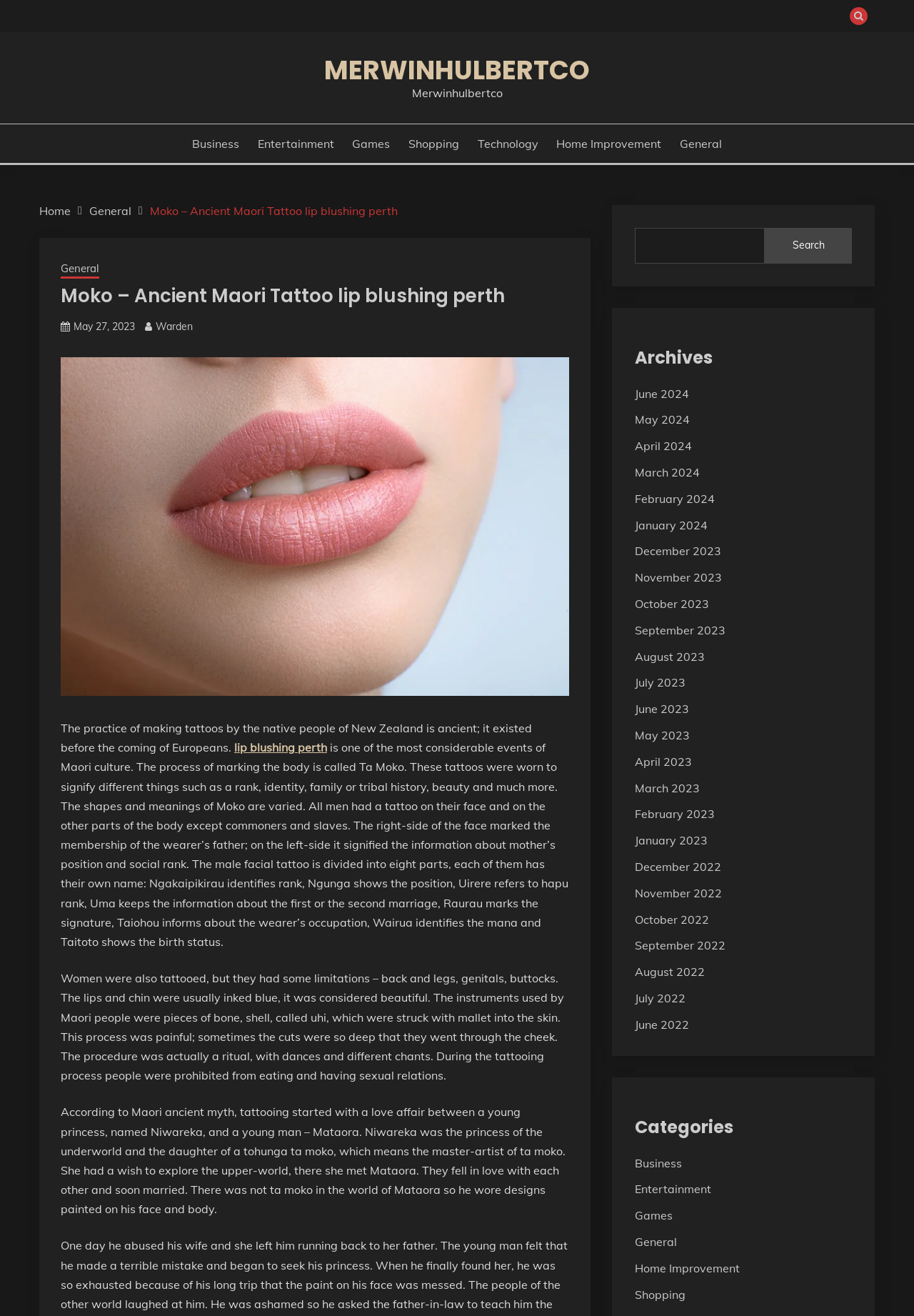Kindly determine the bounding box coordinates for the clickable area to achieve the given instruction: "Go to the General category".

[0.744, 0.102, 0.79, 0.116]